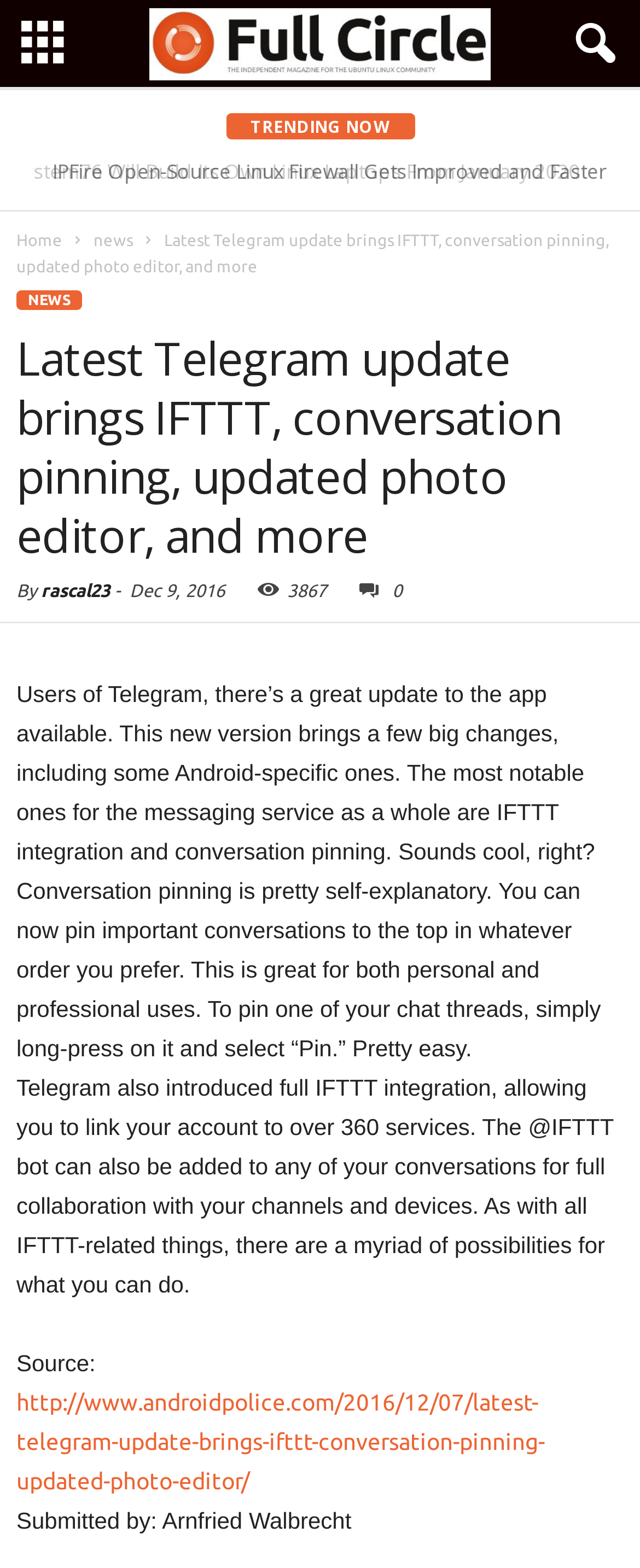What is the name of the magazine?
Please provide a single word or phrase answer based on the image.

Full Circle Magazine